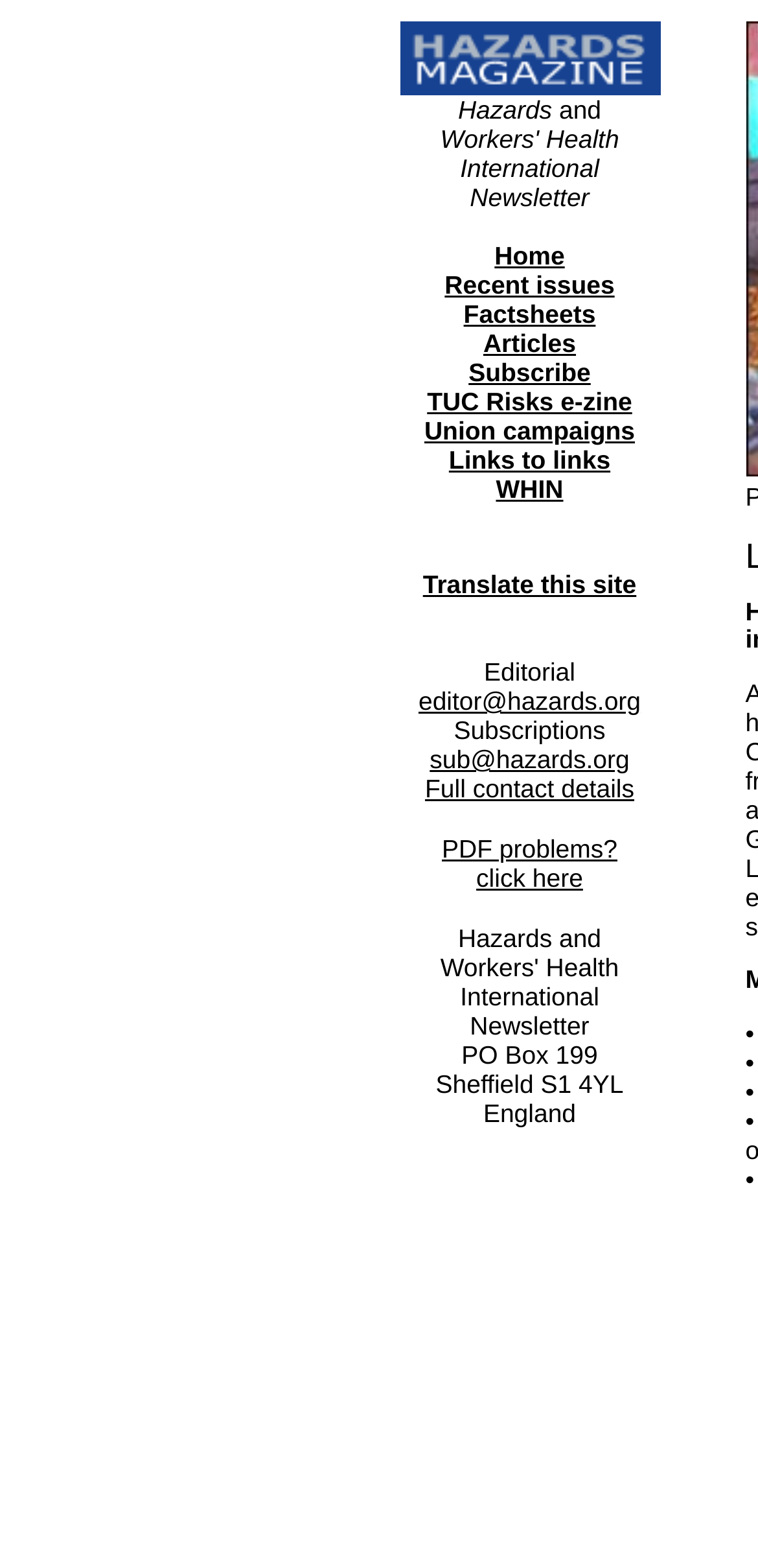Find the bounding box coordinates corresponding to the UI element with the description: "editor@hazards.org". The coordinates should be formatted as [left, top, right, bottom], with values as floats between 0 and 1.

[0.552, 0.419, 0.845, 0.456]